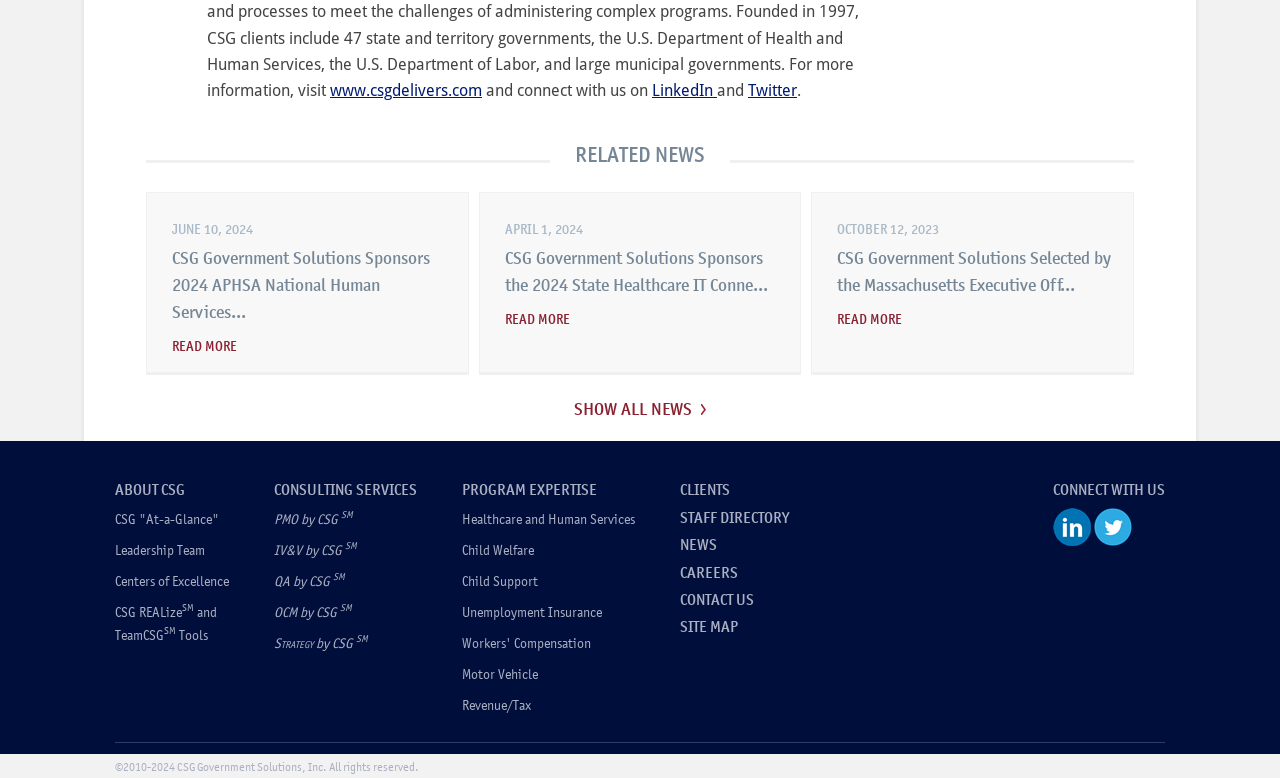Please determine the bounding box coordinates, formatted as (top-left x, top-left y, bottom-right x, bottom-right y), with all values as floating point numbers between 0 and 1. Identify the bounding box of the region described as: Contact Us

[0.531, 0.758, 0.589, 0.784]